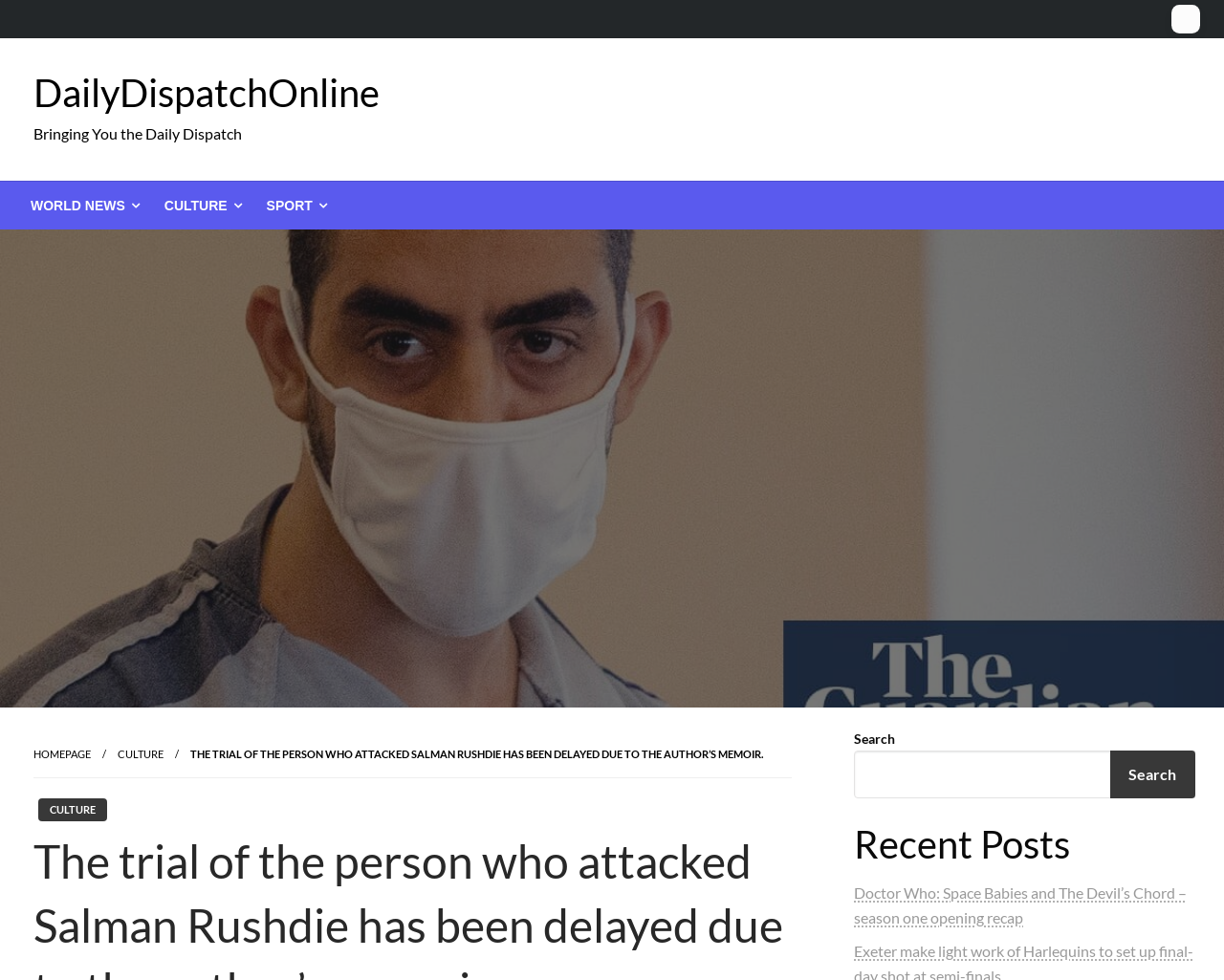Identify the bounding box coordinates of the area that should be clicked in order to complete the given instruction: "Read about culture". The bounding box coordinates should be four float numbers between 0 and 1, i.e., [left, top, right, bottom].

[0.096, 0.763, 0.134, 0.775]